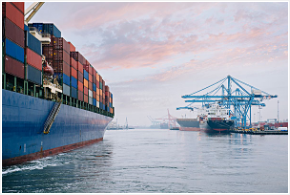What time of day is hinted at by the sky?
Give a detailed response to the question by analyzing the screenshot.

The caption describes the sky as featuring a soft palette of pastel colors, which suggests that the image is capturing either dawn or dusk, as these times of day are often characterized by such soft, gentle lighting.